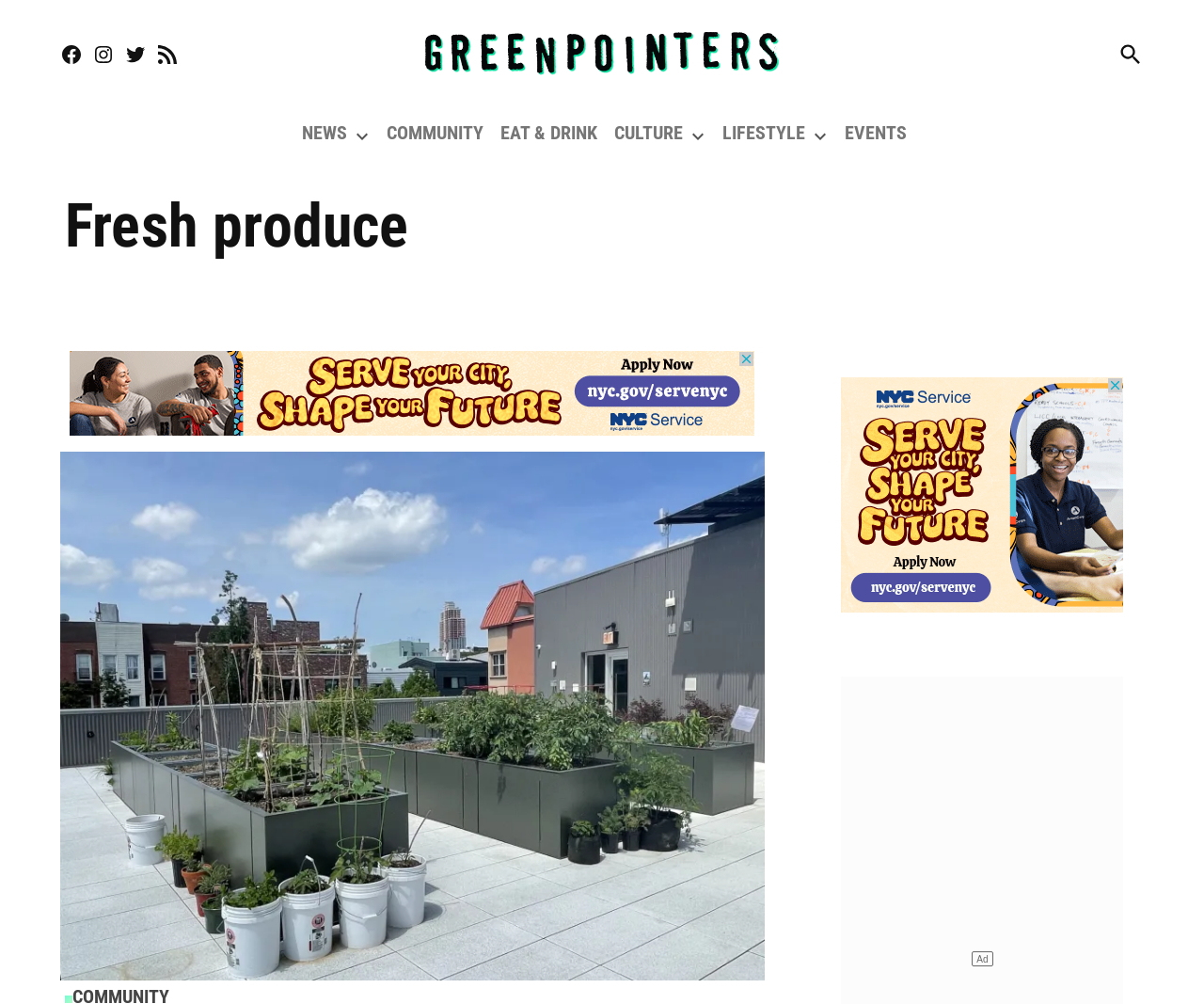Locate the UI element described by Publications and provide its bounding box coordinates. Use the format (top-left x, top-left y, bottom-right x, bottom-right y) with all values as floating point numbers between 0 and 1.

None